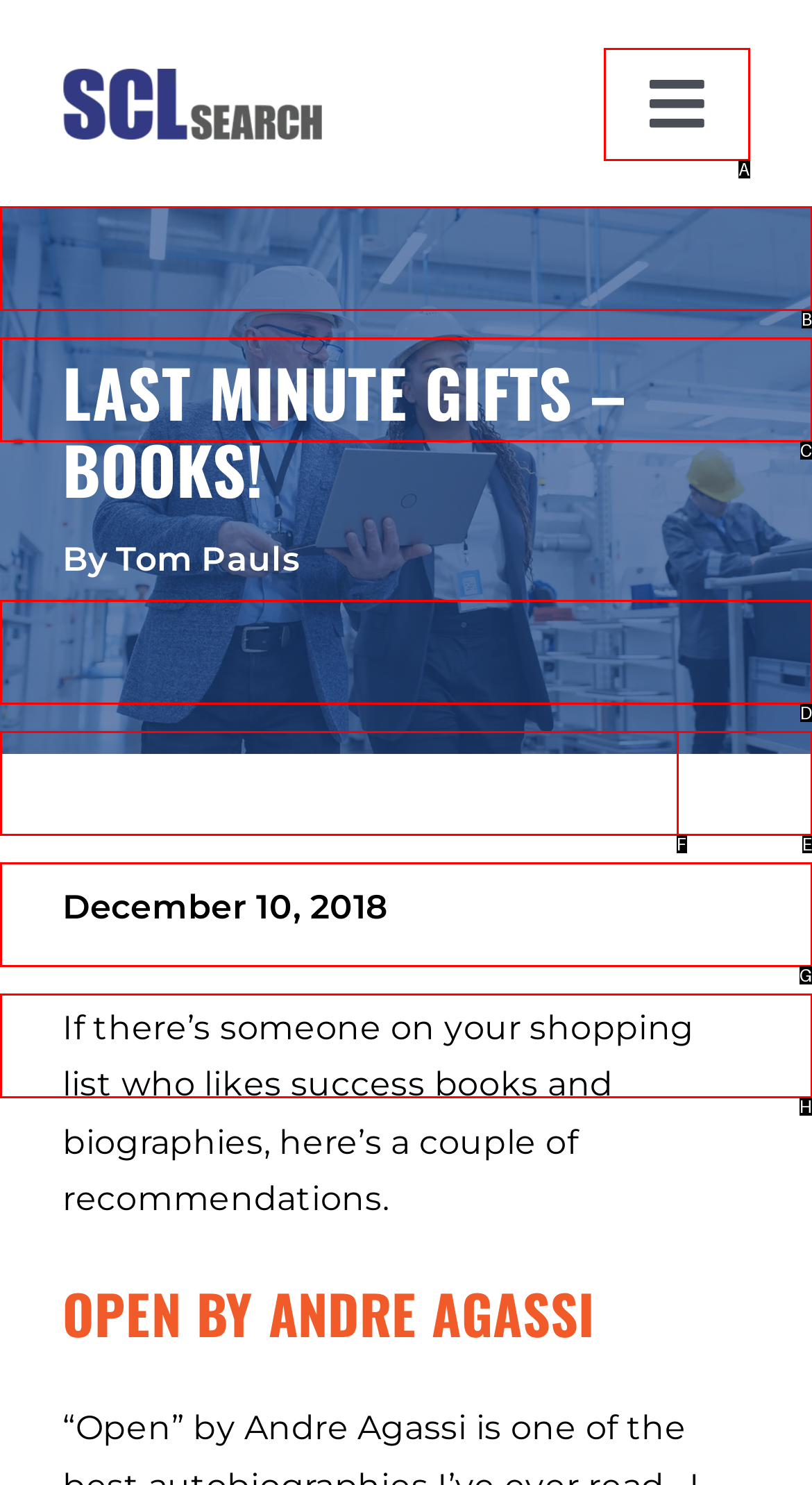Based on the description: Email Us, select the HTML element that best fits. Reply with the letter of the correct choice from the options given.

H